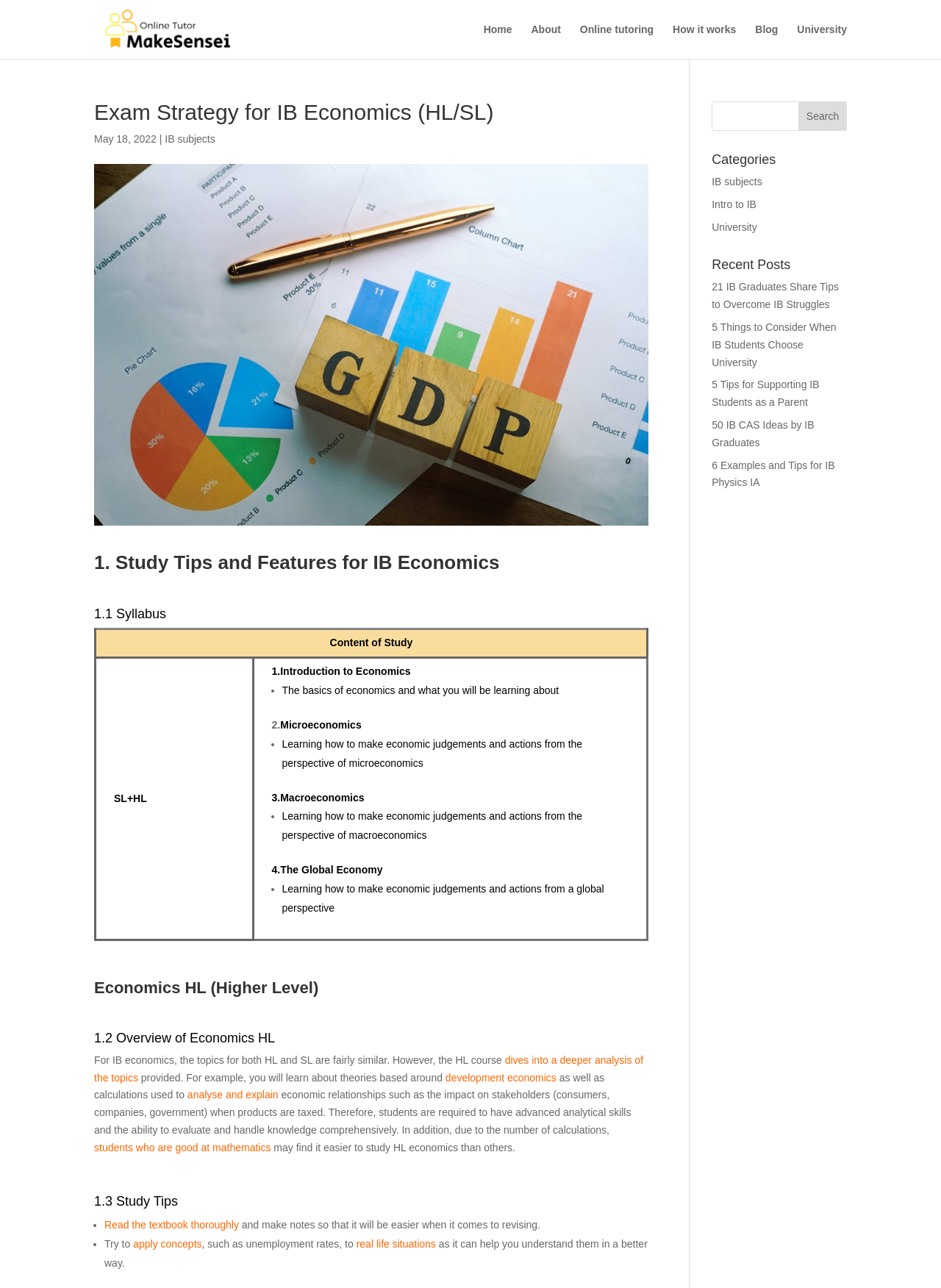Pinpoint the bounding box coordinates of the element that must be clicked to accomplish the following instruction: "Click the 'SEND' button". The coordinates should be in the format of four float numbers between 0 and 1, i.e., [left, top, right, bottom].

None